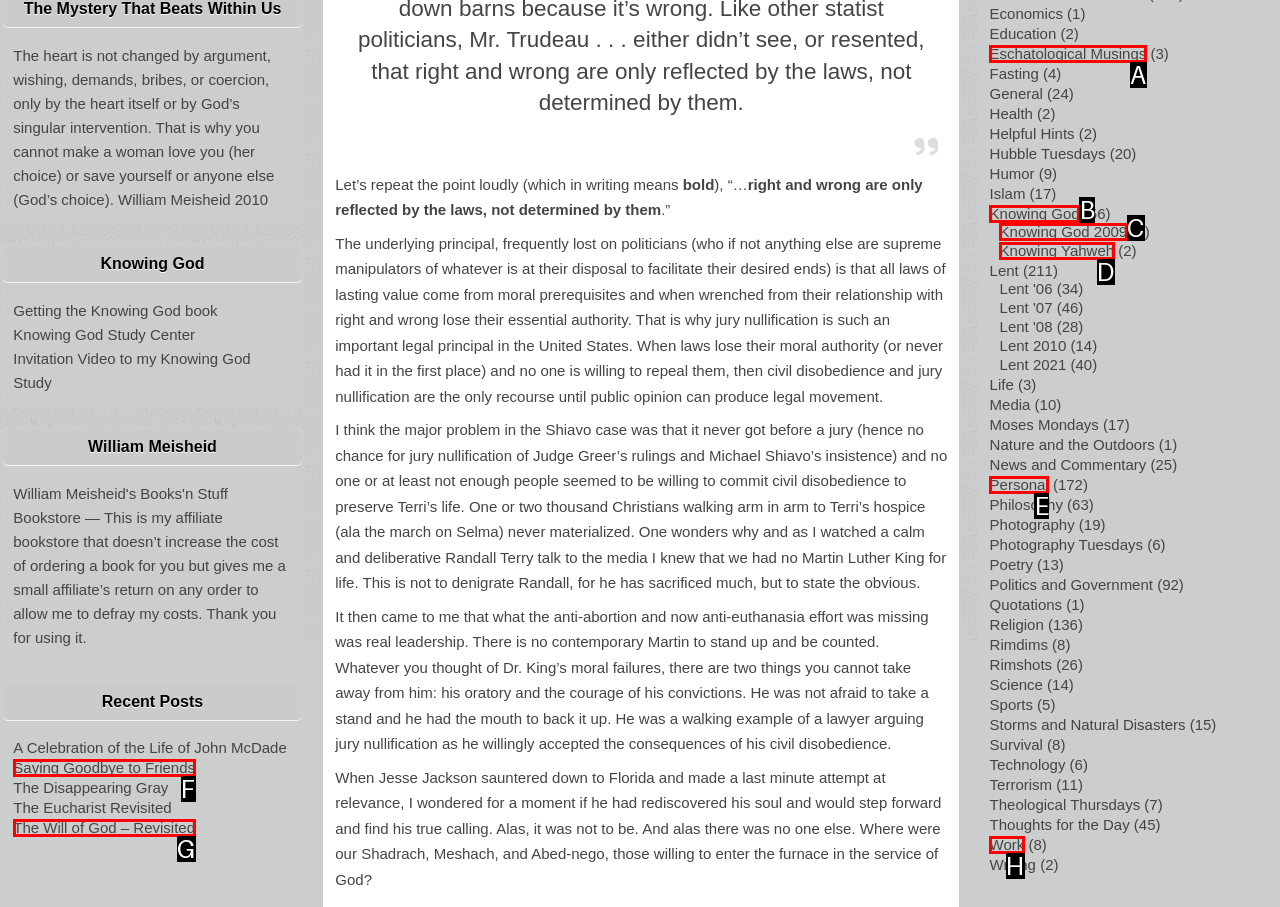Select the option that matches the description: Saying Goodbye to Friends. Answer with the letter of the correct option directly.

F